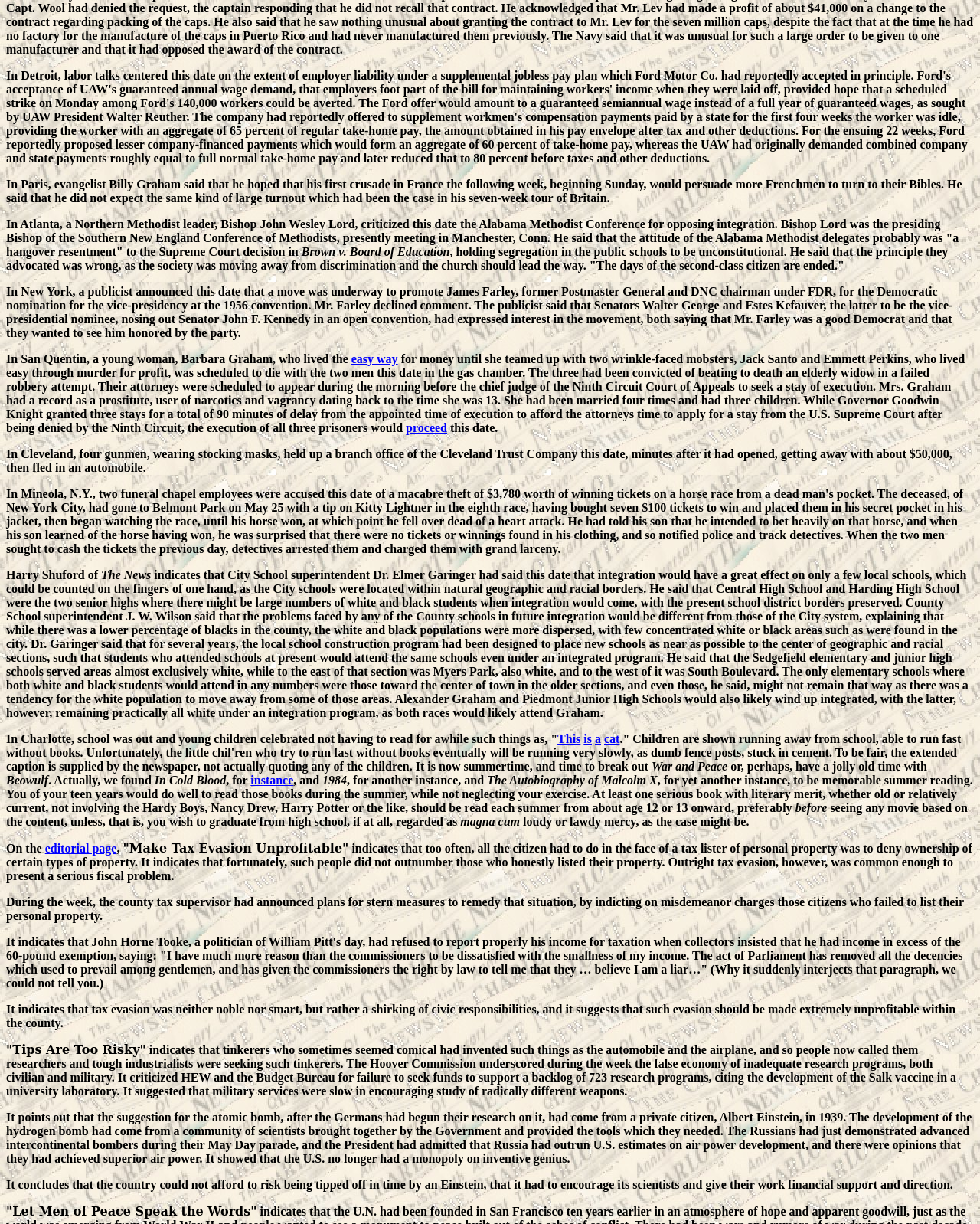Based on the element description: "Partner with us", identify the bounding box coordinates for this UI element. The coordinates must be four float numbers between 0 and 1, listed as [left, top, right, bottom].

None